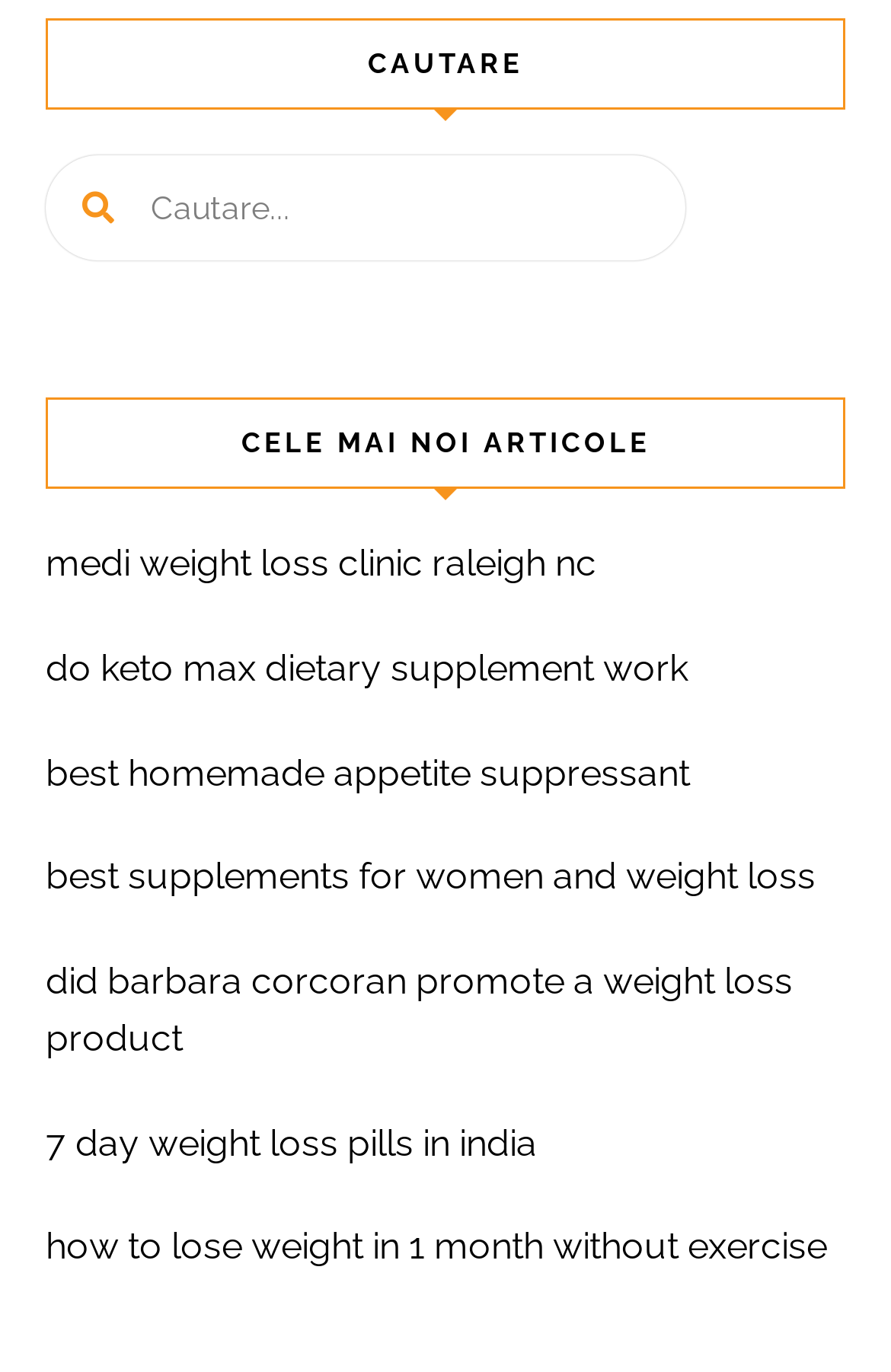What is the location of the search box on the webpage?
Refer to the image and provide a one-word or short phrase answer.

Top center